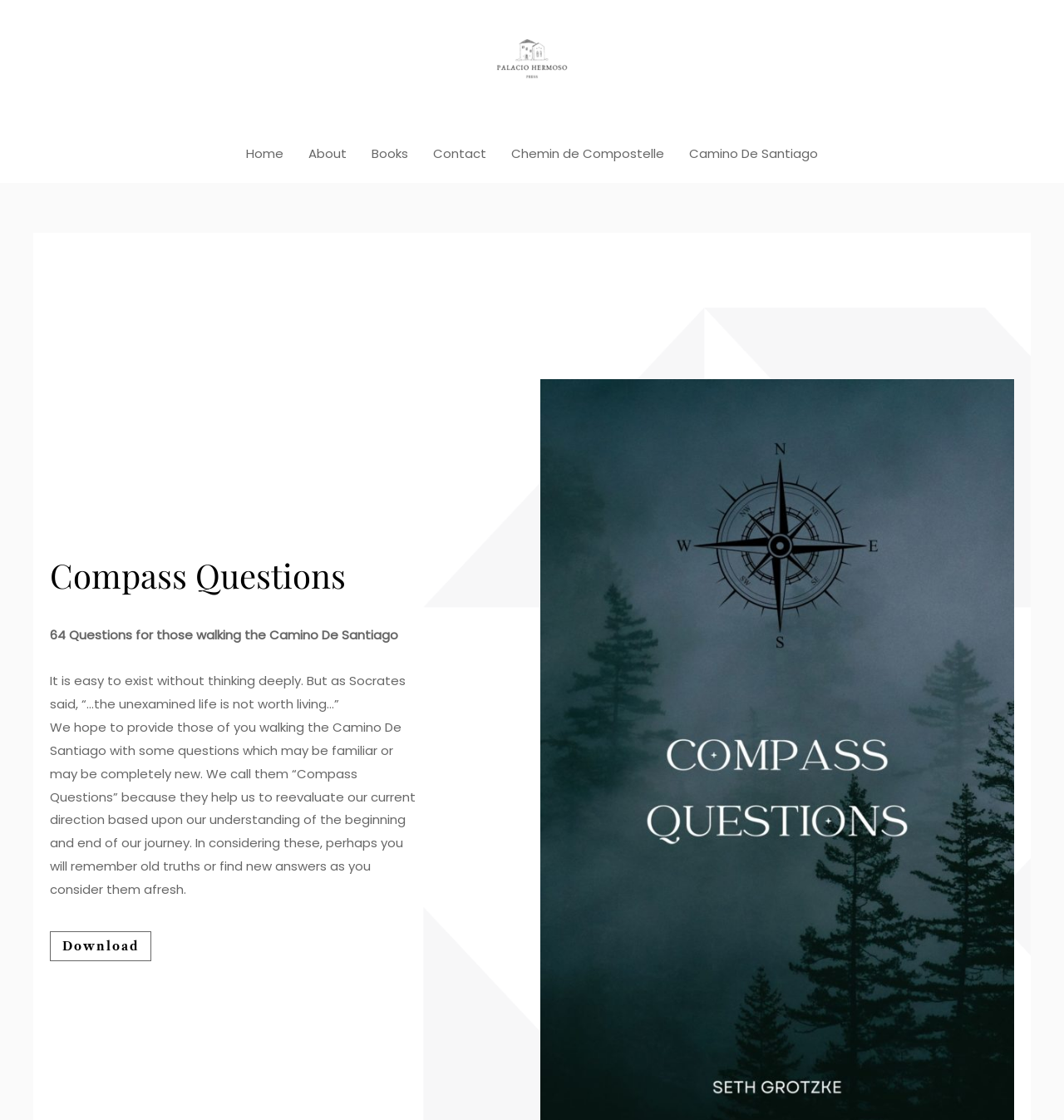What is the topic of the 'Compass Questions'?
Please provide a comprehensive answer to the question based on the webpage screenshot.

The 'Compass Questions' section is related to the Camino De Santiago, as indicated by the heading 'Compass Questions' and the text '64 Questions for those walking the Camino De Santiago'.